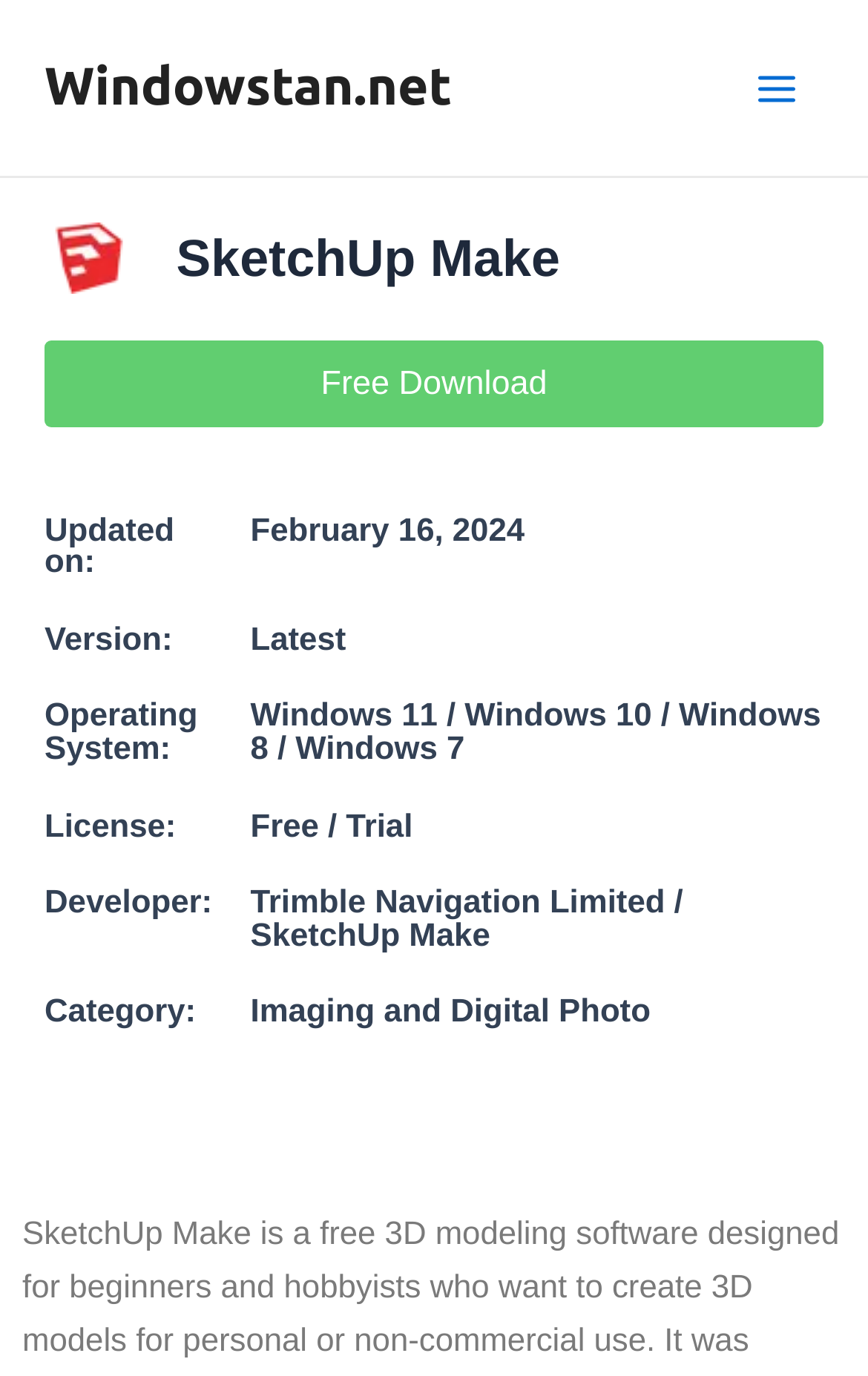What is the category of the software?
Based on the image, please offer an in-depth response to the question.

I determined the answer by looking at the link element 'Imaging and Digital Photo' which is located near the StaticText element 'Category:'.